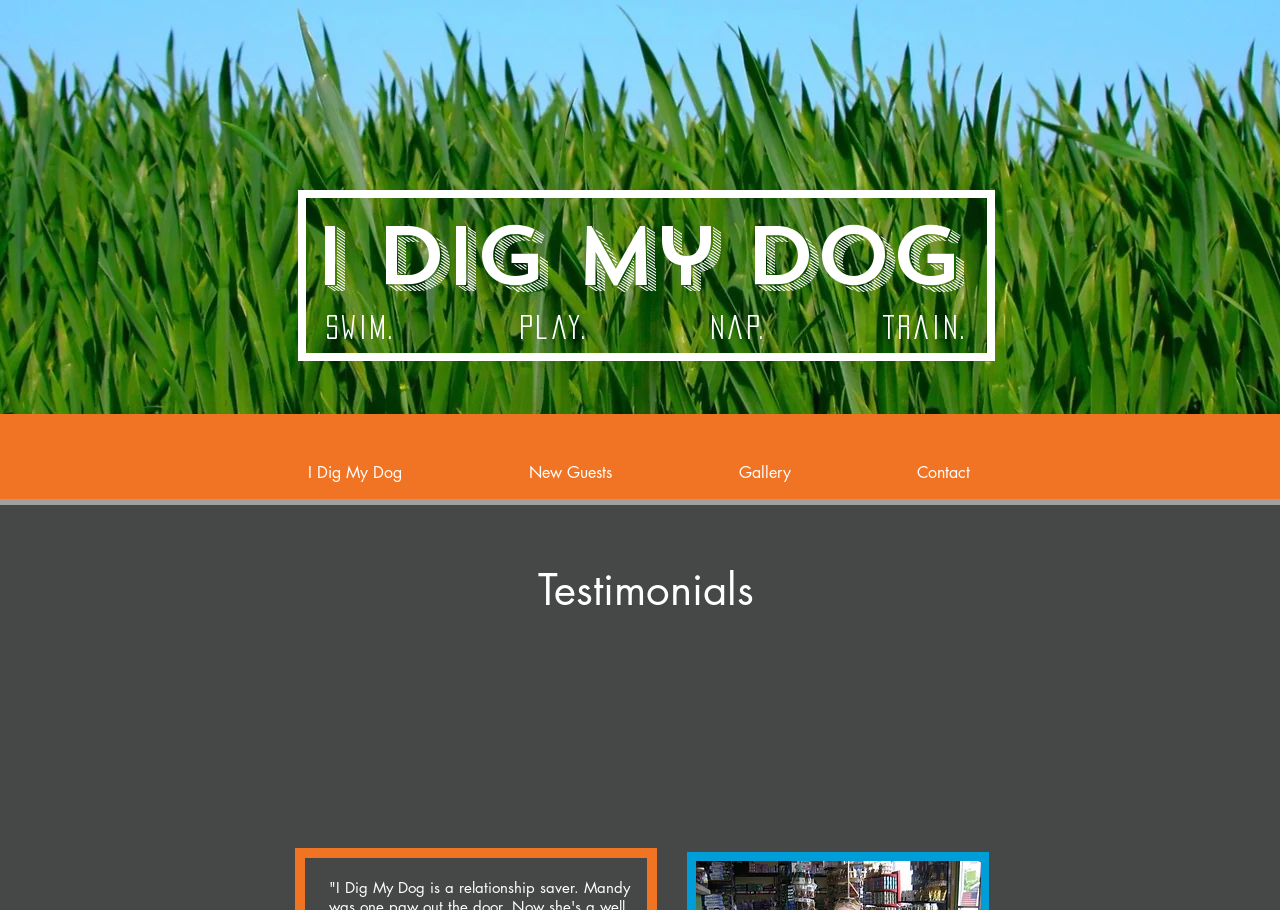How many links are in the navigation menu?
Give a comprehensive and detailed explanation for the question.

I counted the number of links under the 'Site' navigation menu, which are 'I Dig My Dog', 'New Guests', 'Gallery', and 'Contact', totaling 4 links.